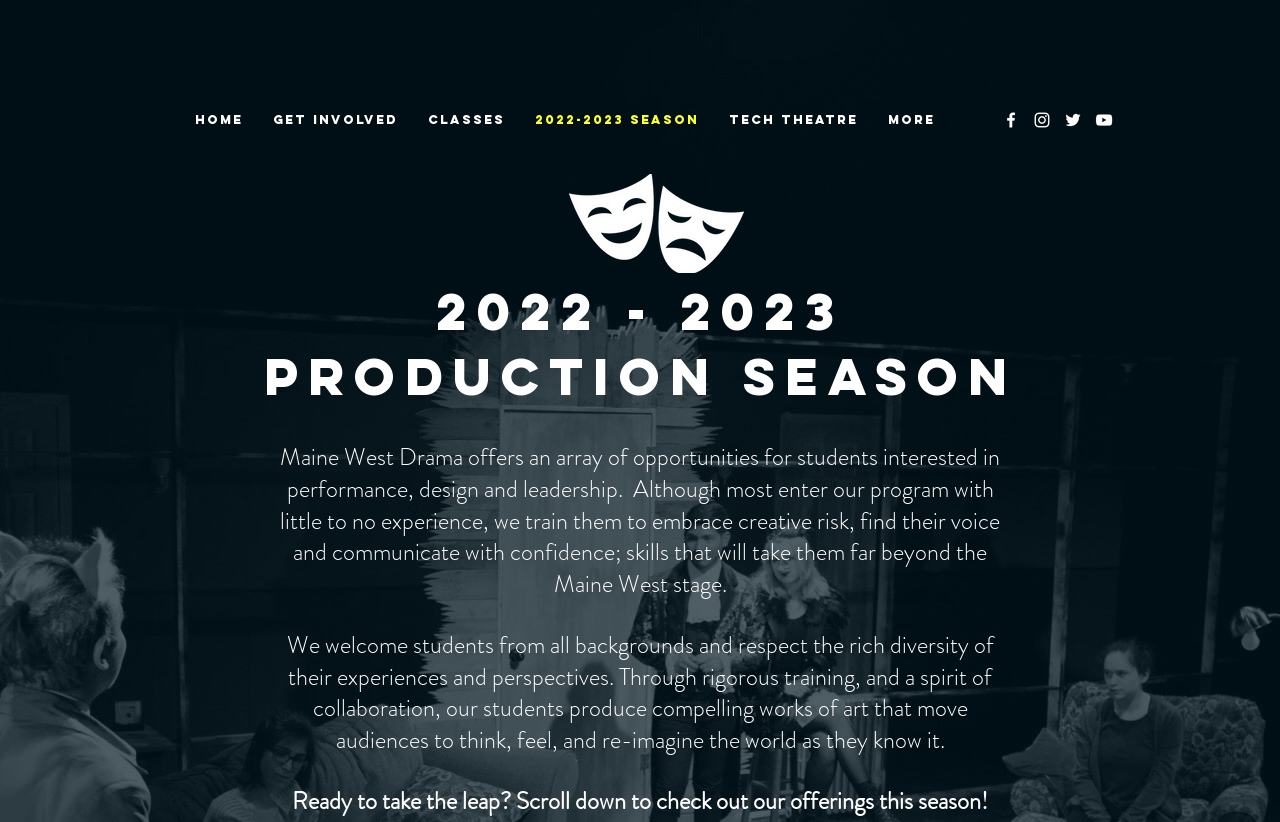Please identify the bounding box coordinates of the element that needs to be clicked to execute the following command: "Share the article on whatsapp". Provide the bounding box using four float numbers between 0 and 1, formatted as [left, top, right, bottom].

None